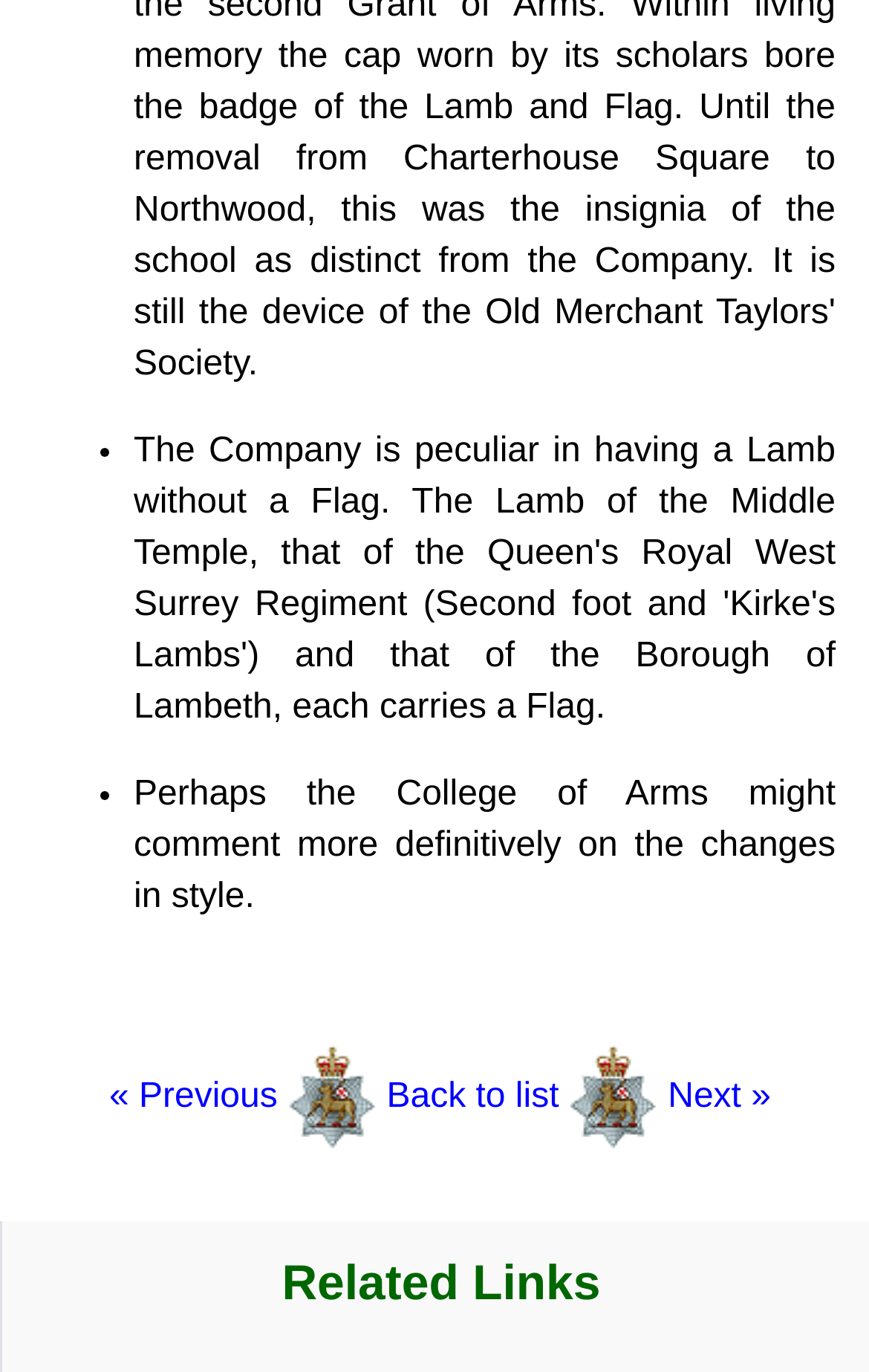What is the topic of the text?
Based on the image, give a one-word or short phrase answer.

College of Arms